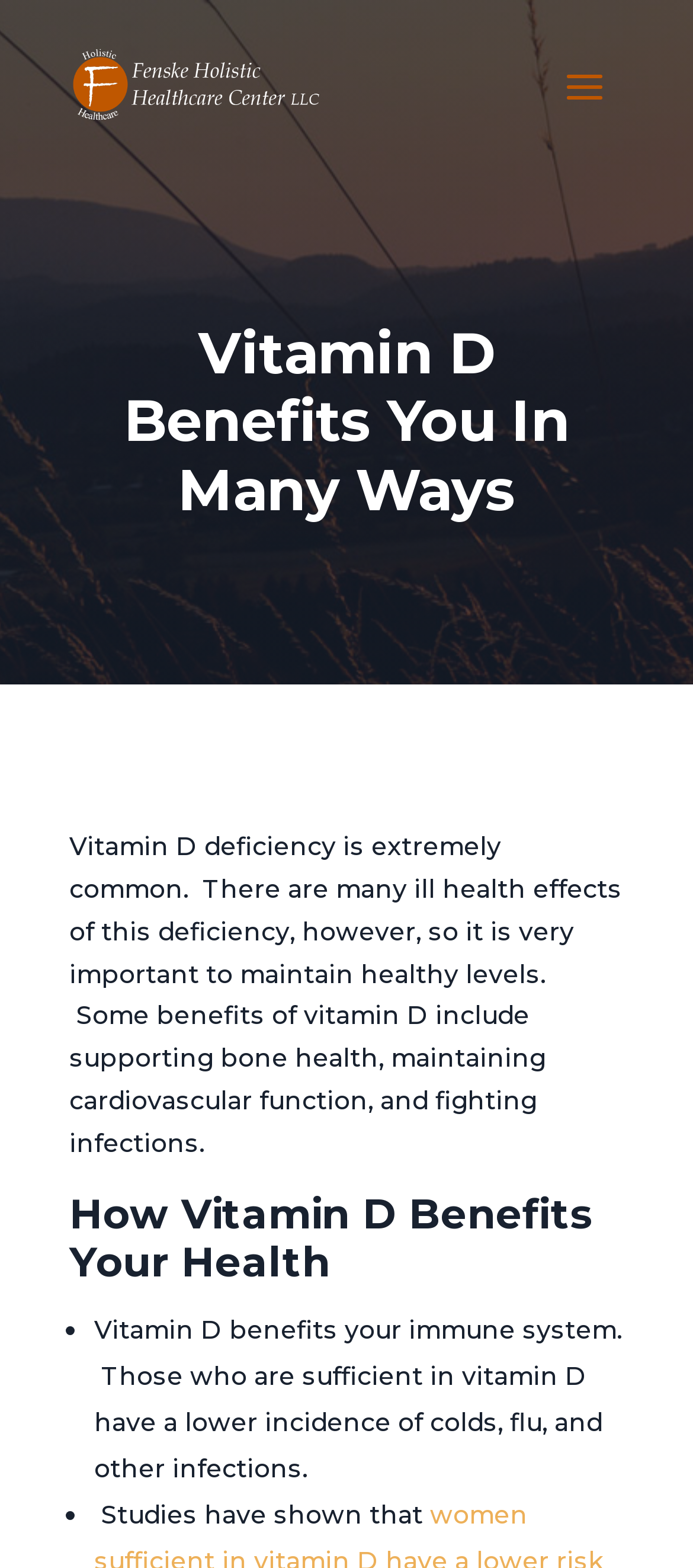Answer in one word or a short phrase: 
What is one of the benefits of Vitamin D?

Supporting bone health